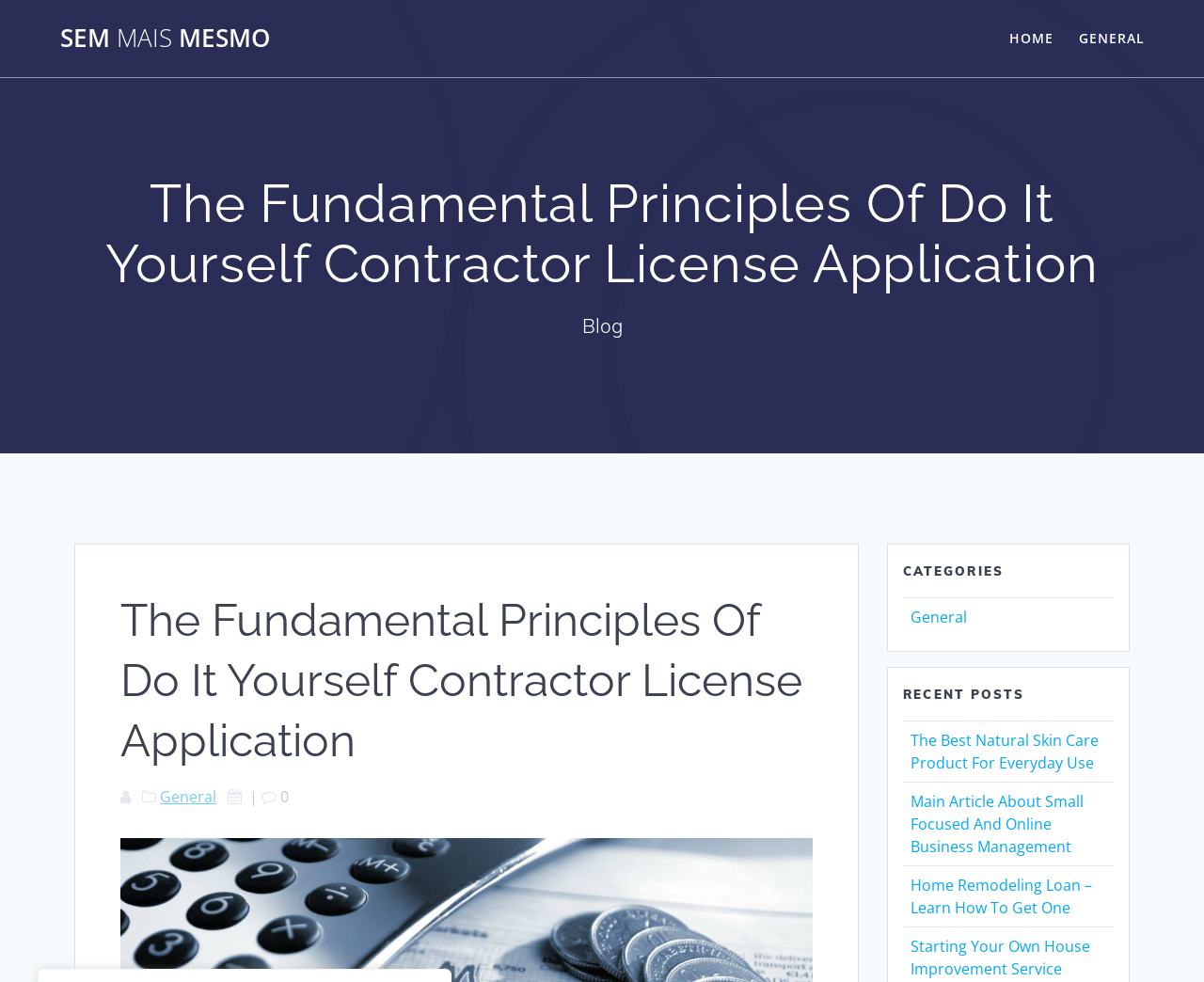Determine the bounding box coordinates in the format (top-left x, top-left y, bottom-right x, bottom-right y). Ensure all values are floating point numbers between 0 and 1. Identify the bounding box of the UI element described by: title="Milk it game app"

None